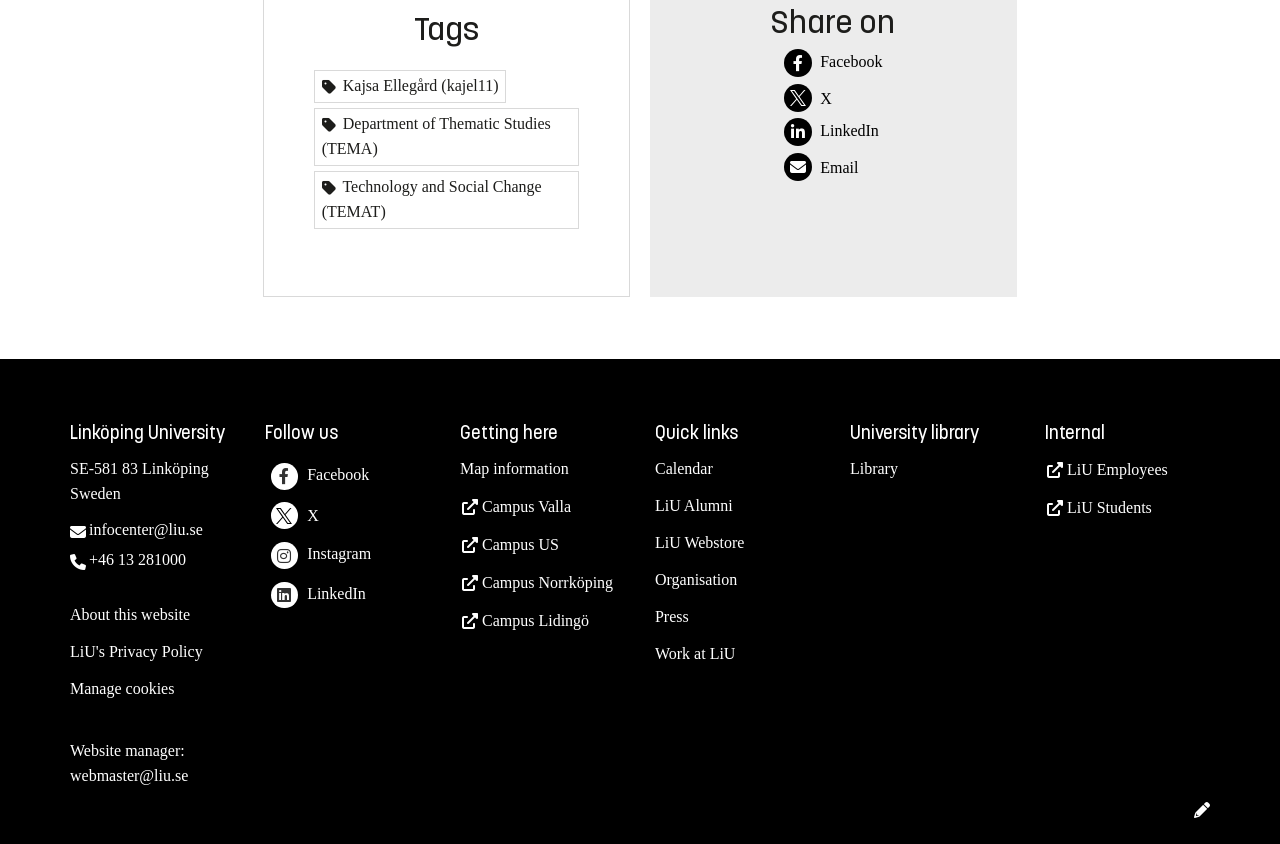Reply to the question with a brief word or phrase: How many social media platforms are listed under 'Follow us'?

4